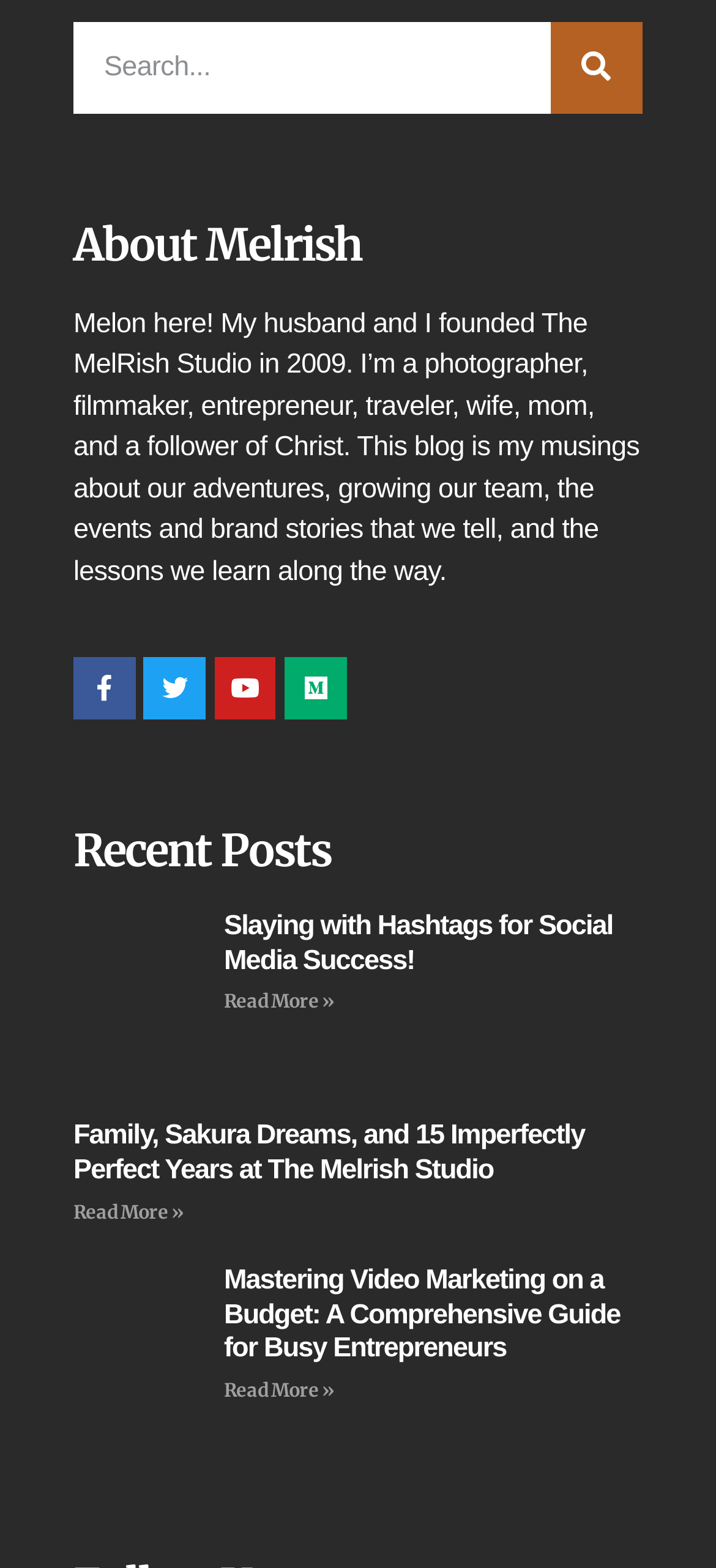Identify the bounding box for the element characterized by the following description: "Youtube".

[0.299, 0.419, 0.385, 0.459]